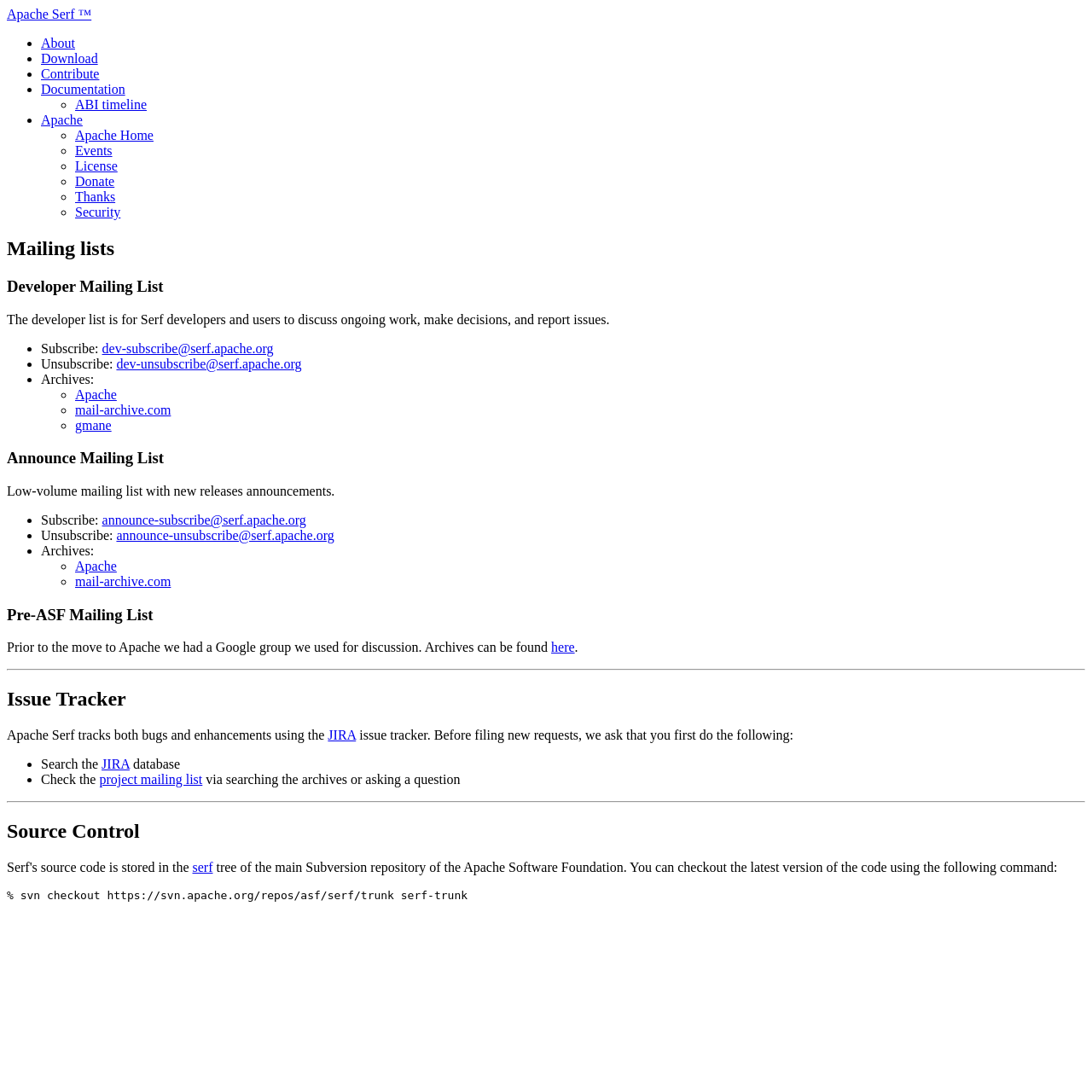Show the bounding box coordinates for the element that needs to be clicked to execute the following instruction: "Click on the 'About' link". Provide the coordinates in the form of four float numbers between 0 and 1, i.e., [left, top, right, bottom].

[0.038, 0.033, 0.069, 0.046]